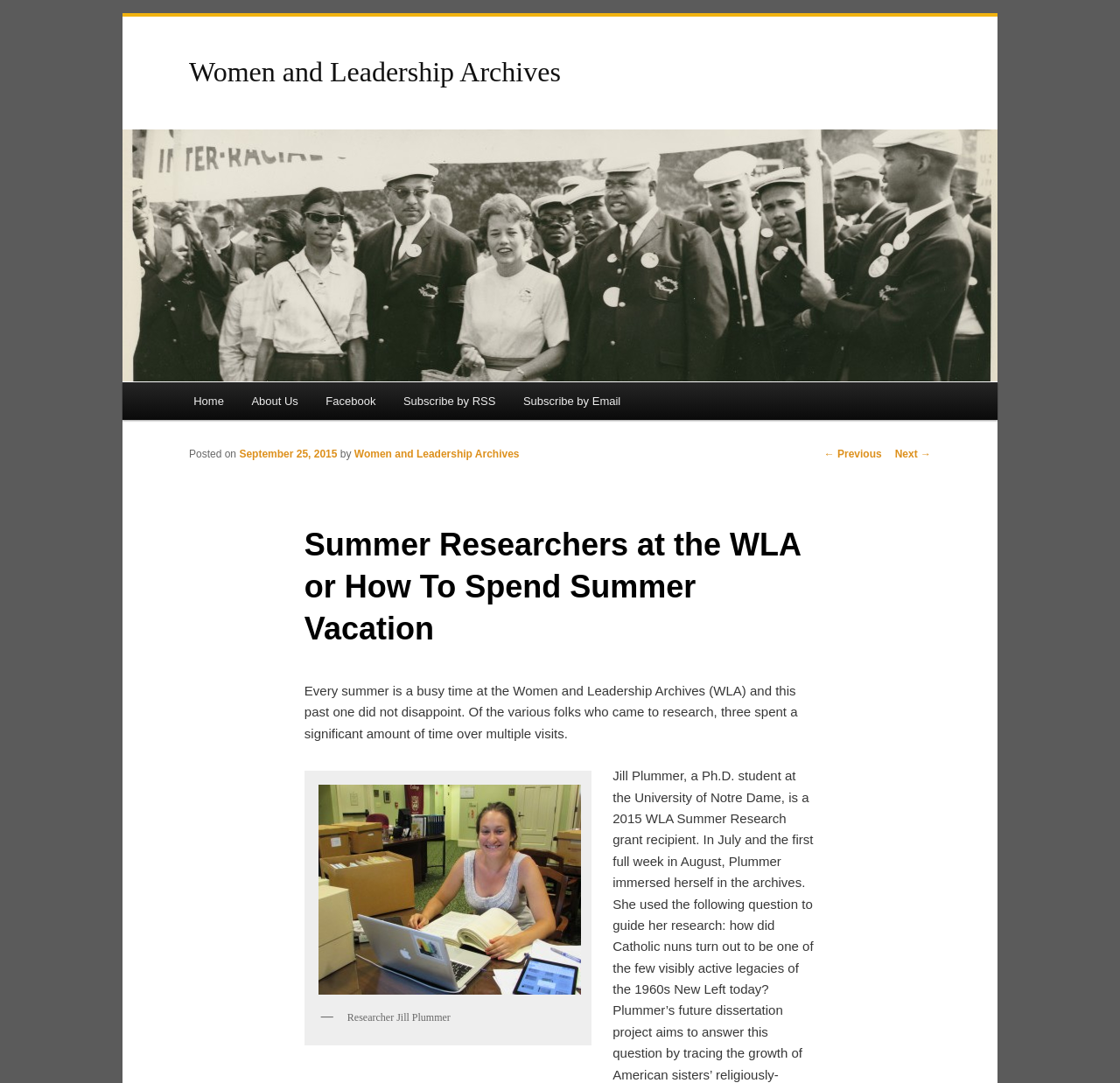Please identify the coordinates of the bounding box that should be clicked to fulfill this instruction: "Go to Women and Leadership Archives".

[0.169, 0.052, 0.501, 0.081]